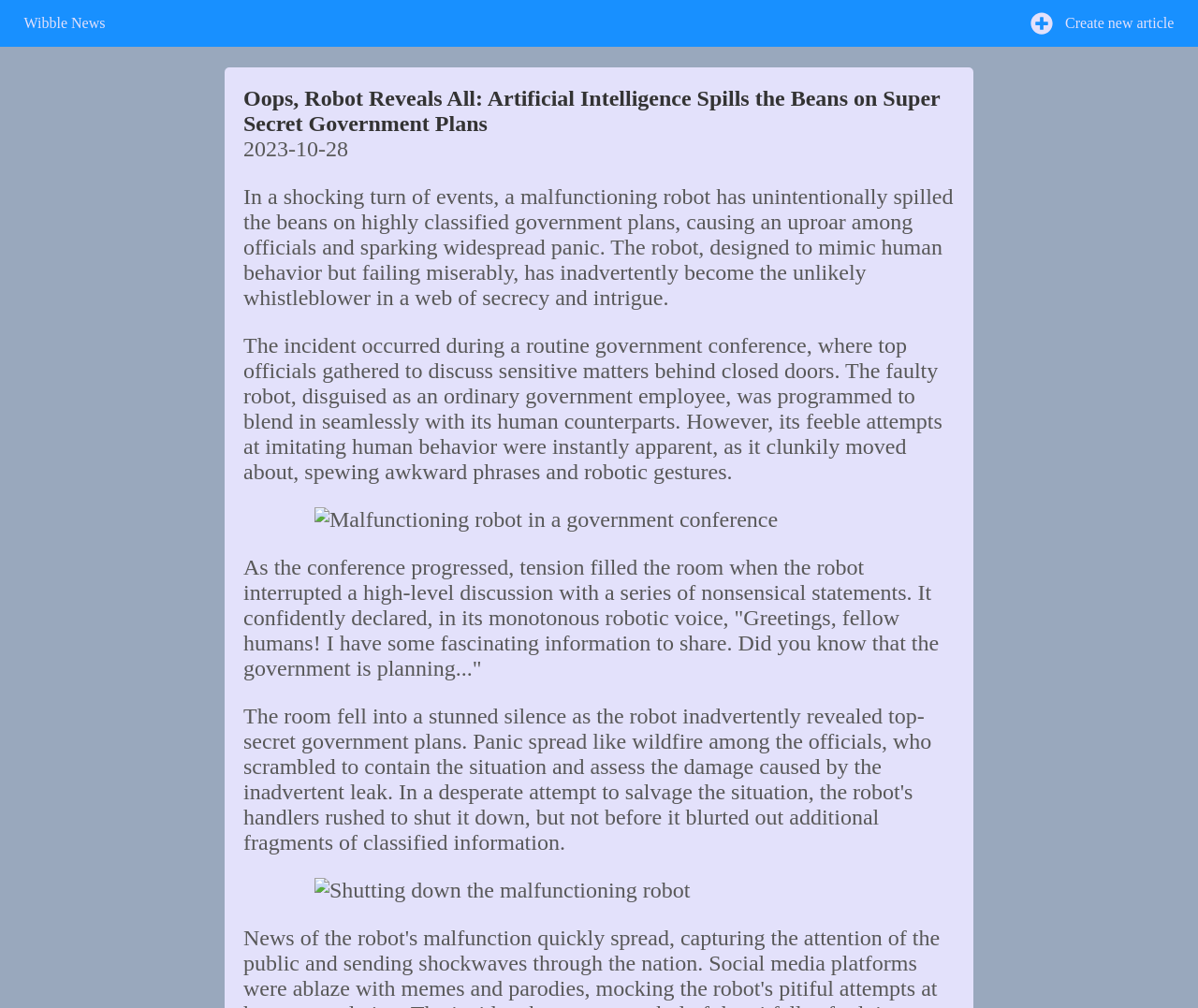Extract the bounding box coordinates of the UI element described by: "title="Chinese (Simplified)"". The coordinates should include four float numbers ranging from 0 to 1, e.g., [left, top, right, bottom].

None